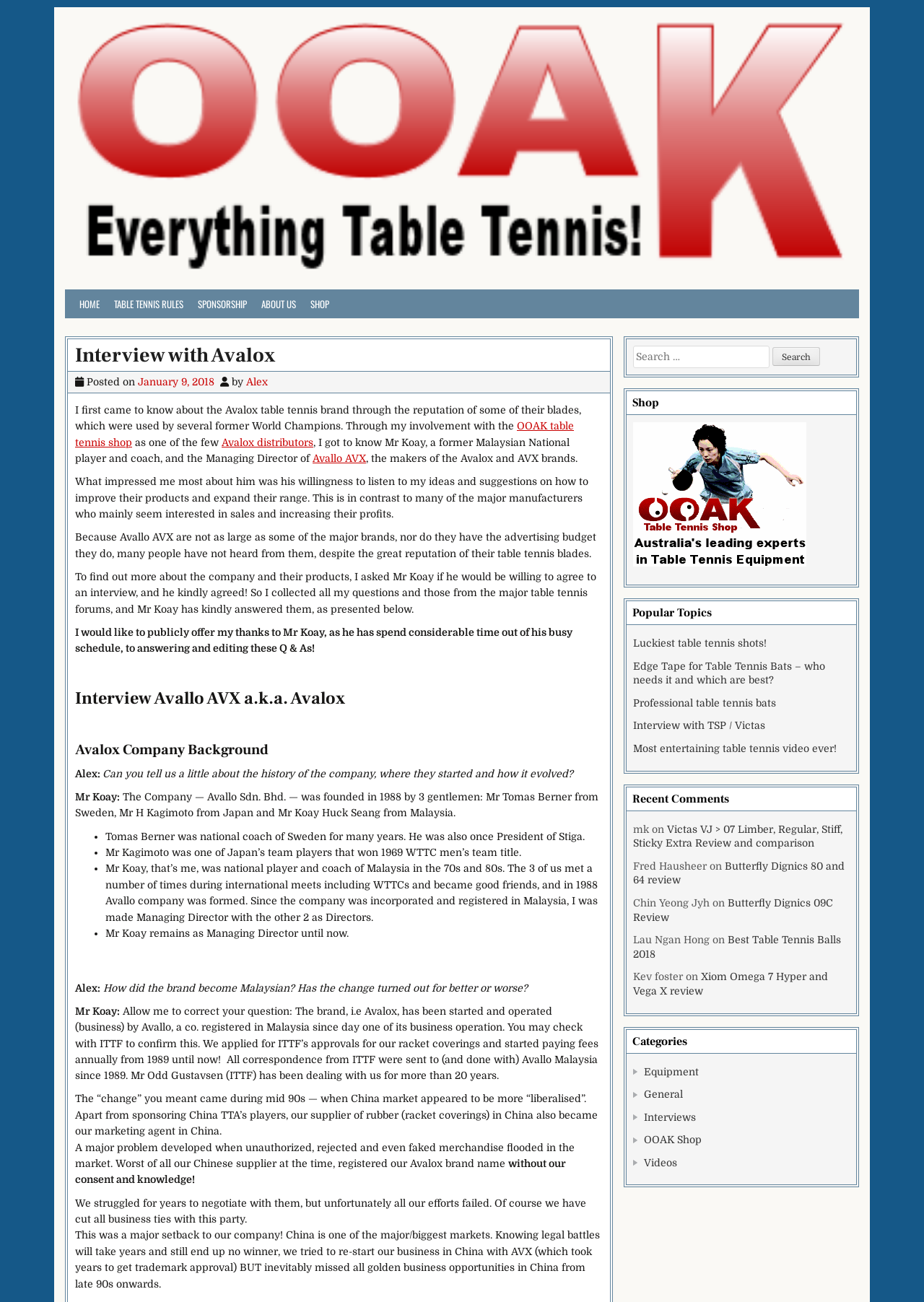Please determine the bounding box coordinates of the area that needs to be clicked to complete this task: 'Click on the 'Table Tennis Blog' link'. The coordinates must be four float numbers between 0 and 1, formatted as [left, top, right, bottom].

[0.07, 0.217, 0.291, 0.245]